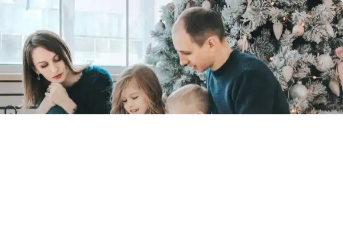Generate an elaborate caption that covers all aspects of the image.

The image captures a heartwarming family moment, set against a beautifully decorated Christmas tree, which adds a festive touch to the scene. A woman and a man, both dressed in cozy, dark sweaters, are actively engaged with two young children, one of whom appears to be around five years old. The woman, sitting beside the children, looks on affectionately, while the man leans in closely, fostering a nurturing and joyful atmosphere. The soft lighting from the windows enhances the warmth of the gathering, reflecting a delightful holiday spirit as they share moments together, likely engaging in fun activities or preparing for the celebrations ahead. The overall ambiance suggests themes of love, togetherness, and family bonding during the holiday season.